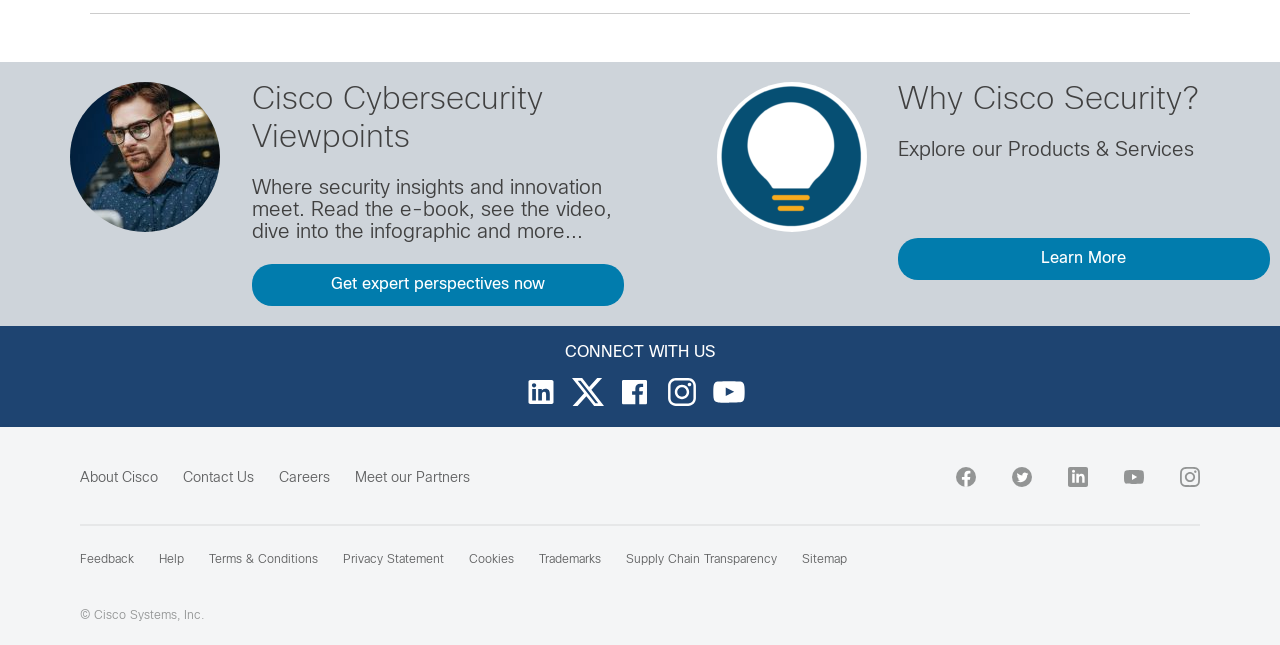Identify the bounding box coordinates of the region that should be clicked to execute the following instruction: "Get expert perspectives now".

[0.197, 0.41, 0.488, 0.475]